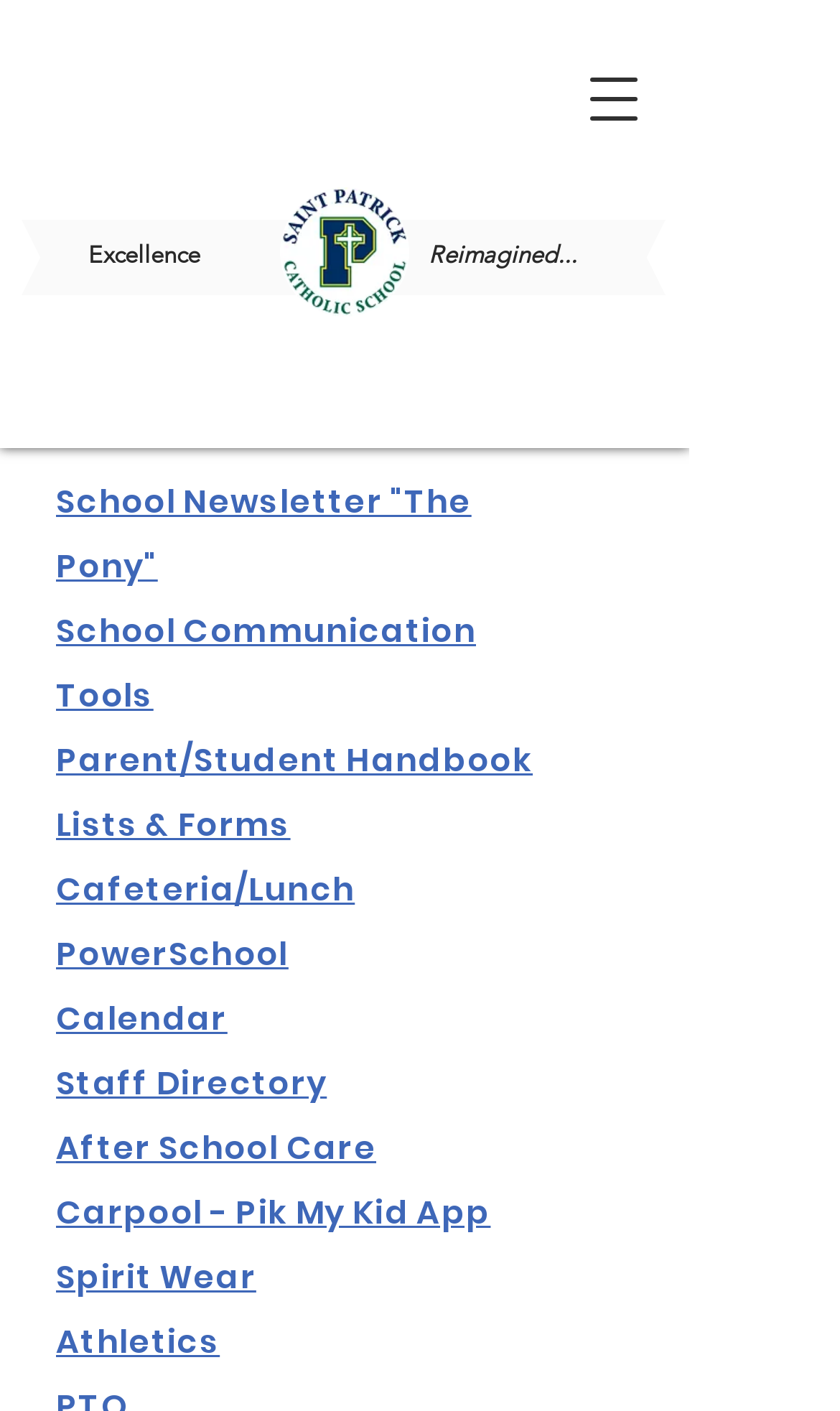Please identify the bounding box coordinates of the region to click in order to complete the task: "View School Newsletter". The coordinates must be four float numbers between 0 and 1, specified as [left, top, right, bottom].

[0.067, 0.342, 0.561, 0.414]